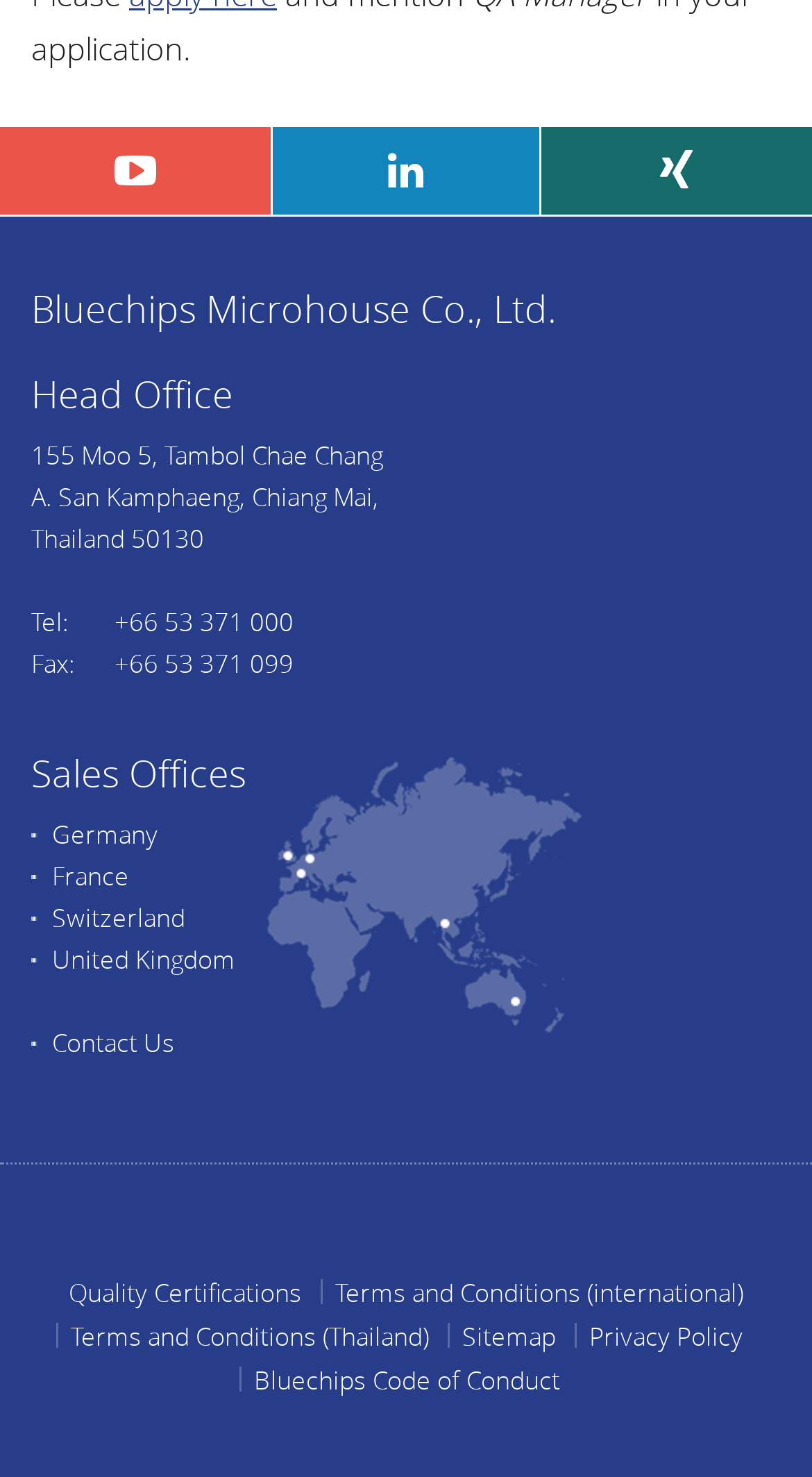Specify the bounding box coordinates of the area to click in order to execute this command: 'Check the Quality Certifications'. The coordinates should consist of four float numbers ranging from 0 to 1, and should be formatted as [left, top, right, bottom].

[0.069, 0.866, 0.387, 0.883]